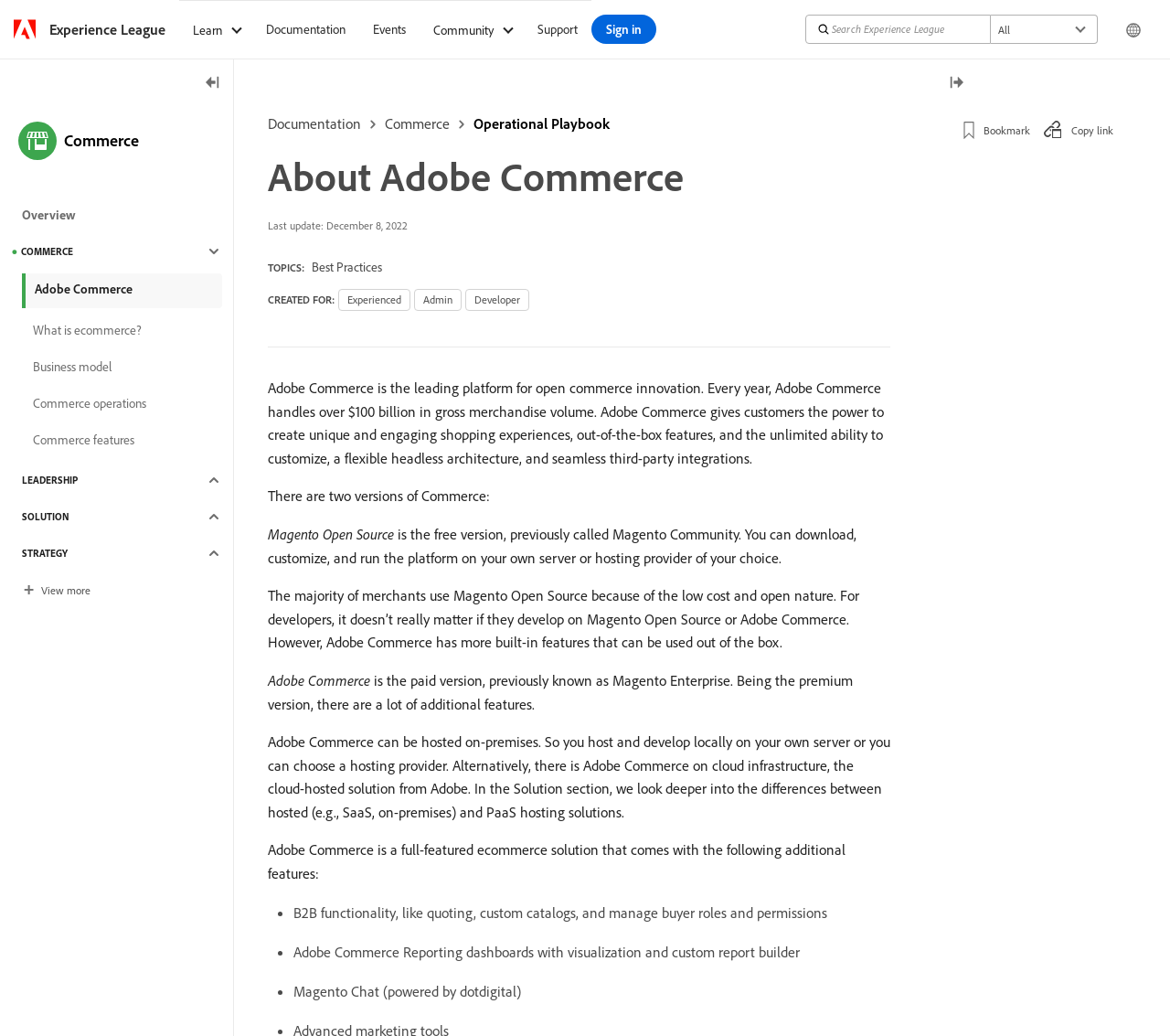Describe all the visual and textual components of the webpage comprehensively.

The webpage is about Adobe Commerce, a leading platform for open commerce innovation. At the top, there is a navigation bar with several links, including "Experience League", "Documentation", "Events", "Community", and "Support". On the right side of the navigation bar, there is a search bar with a combobox and a button to change the region.

Below the navigation bar, there are several sections. The first section has a heading "About Adobe Commerce" and provides an overview of the platform, including its capabilities and features. This section also includes links to "Documentation", "Commerce", and "Operational Playbook".

The next section has a heading "TOPICS" and lists several topics, including "Best Practices". Below this section, there is a section titled "CREATED FOR" that lists three types of users: "Experienced", "Admin", and "Developer".

The main content of the webpage is a descriptive text about Adobe Commerce, including its features, versions, and benefits. The text is divided into several paragraphs and includes information about the two versions of Commerce: Magento Open Source and Adobe Commerce.

On the left side of the webpage, there is a rail with several links, including "Overview", "Commerce", "LEADERSHIP", "SOLUTION", and "STRATEGY". Each of these links has a submenu with additional links. At the bottom of the rail, there is a link to "View more".

On the right side of the webpage, there is another rail with several links, including "Bookmark" and "Copy link". There are also two buttons to toggle the left and right rails.

Throughout the webpage, there are several images, including a logo, icons, and a search icon. The overall layout is organized, with clear headings and concise text.